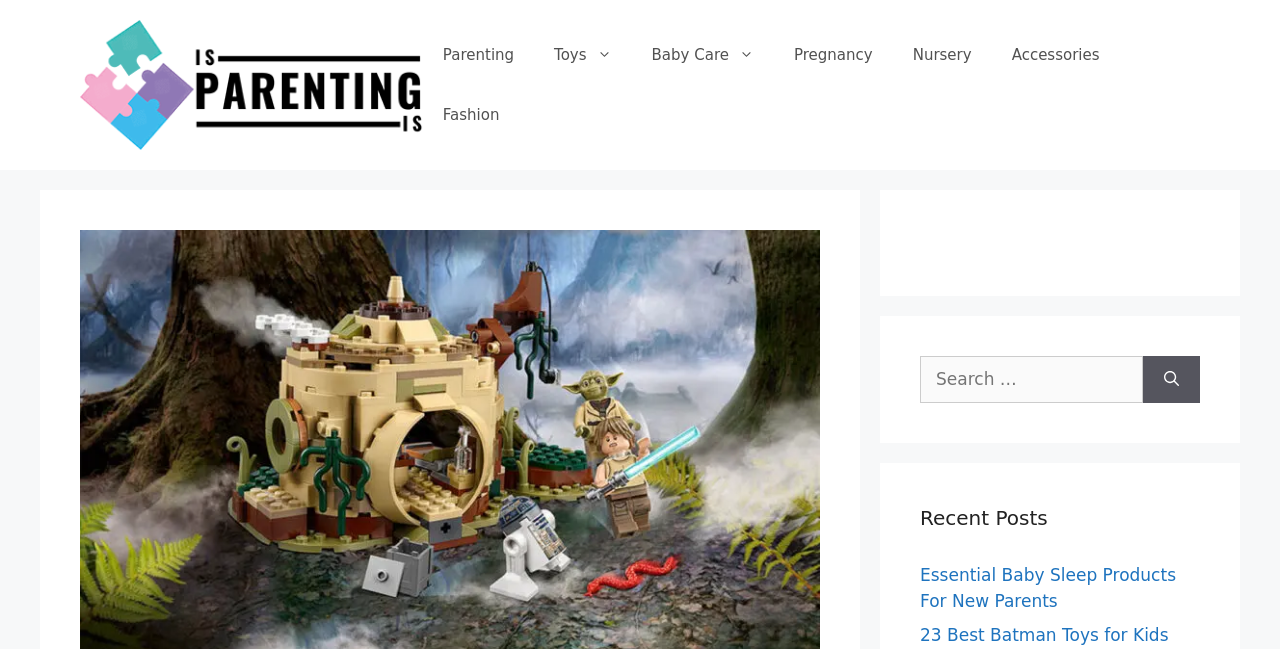What type of content is the website focused on?
Answer the question with as much detail as you can, using the image as a reference.

The website has a banner with a 'Parenting Tips' link, and the navigation links include categories such as 'Toys', 'Baby Care', and 'Nursery', indicating that the website is focused on parenting and toys.